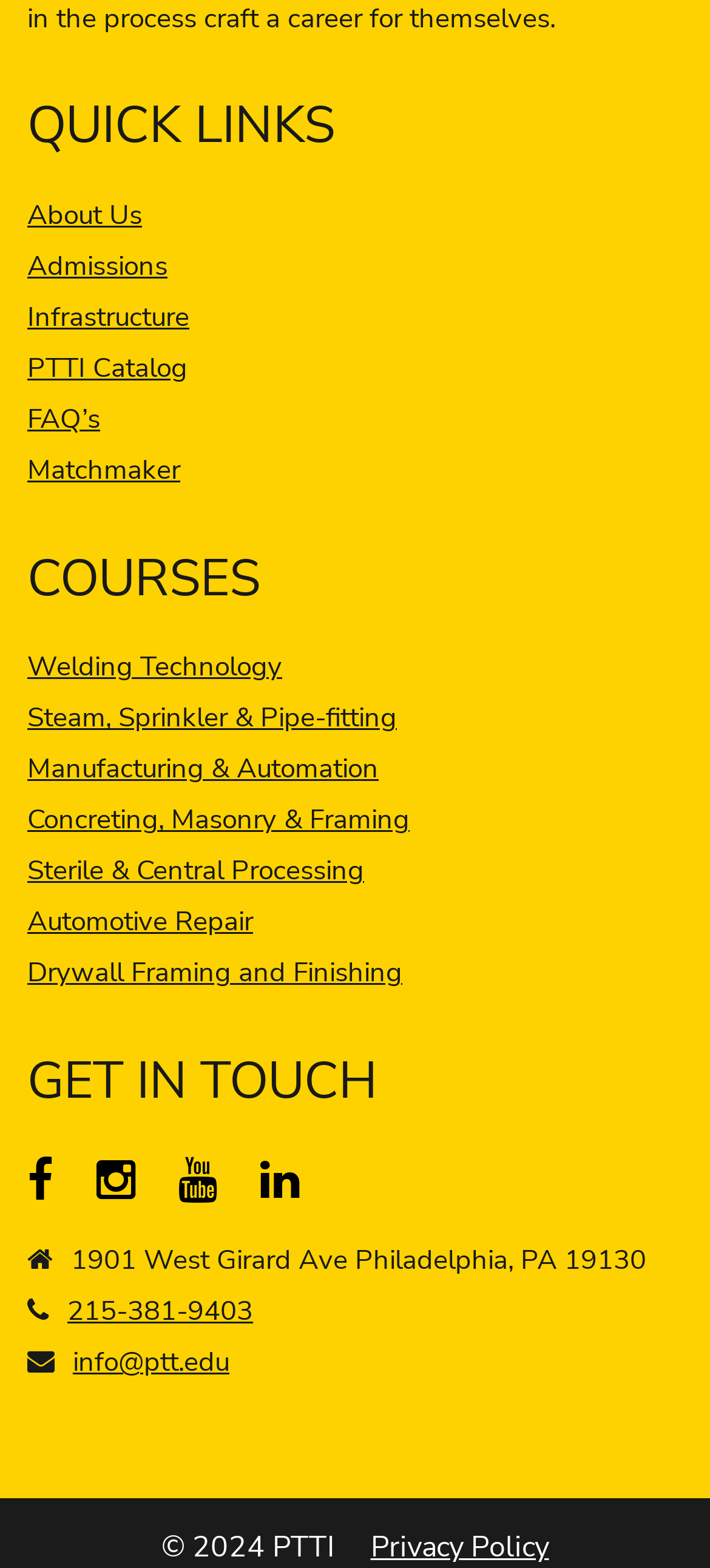Reply to the question with a single word or phrase:
What is the address listed?

1901 West Girard Ave Philadelphia, PA 19130